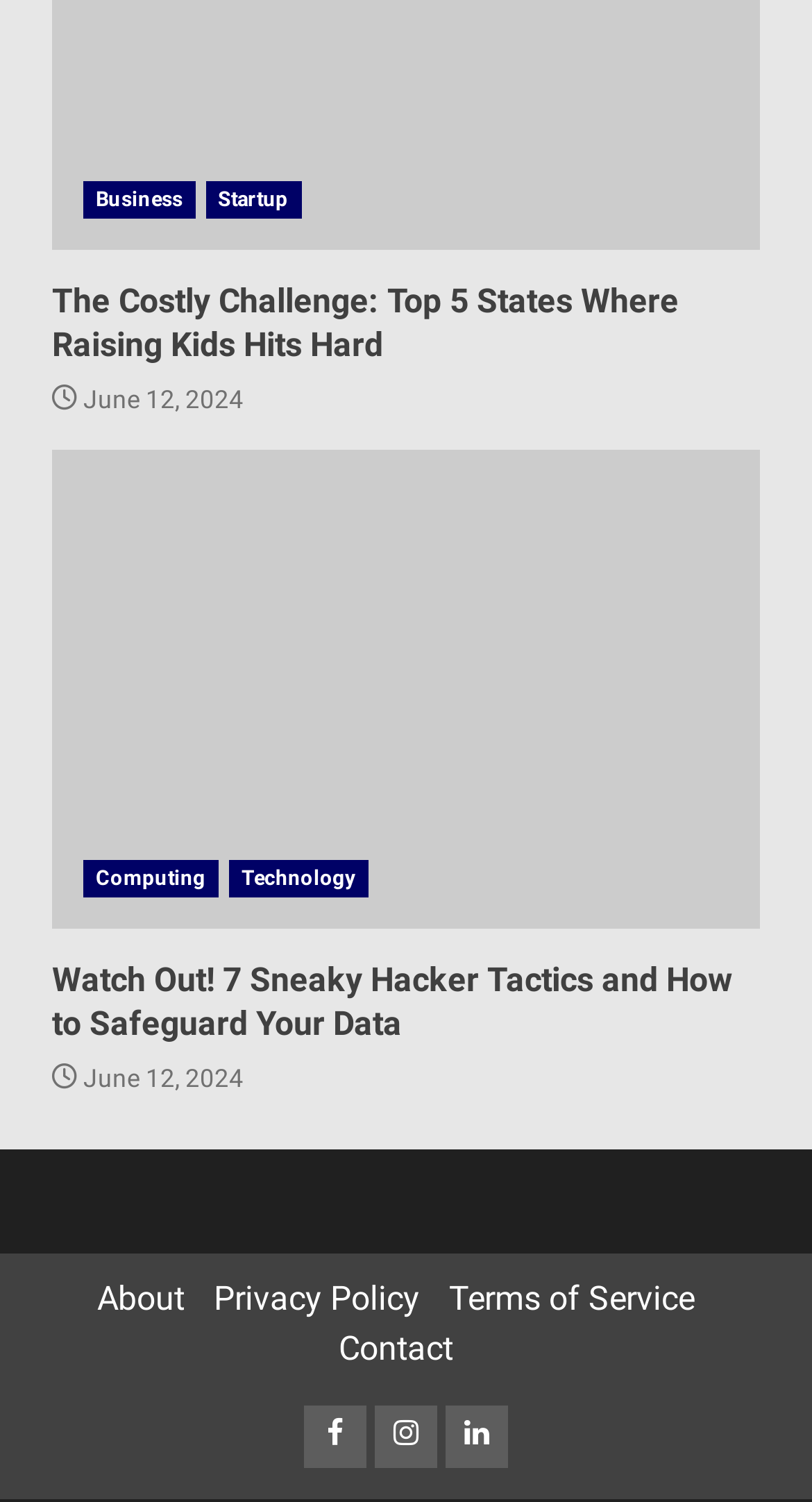Specify the bounding box coordinates of the element's area that should be clicked to execute the given instruction: "Read the article about raising kids". The coordinates should be four float numbers between 0 and 1, i.e., [left, top, right, bottom].

[0.064, 0.188, 0.836, 0.243]